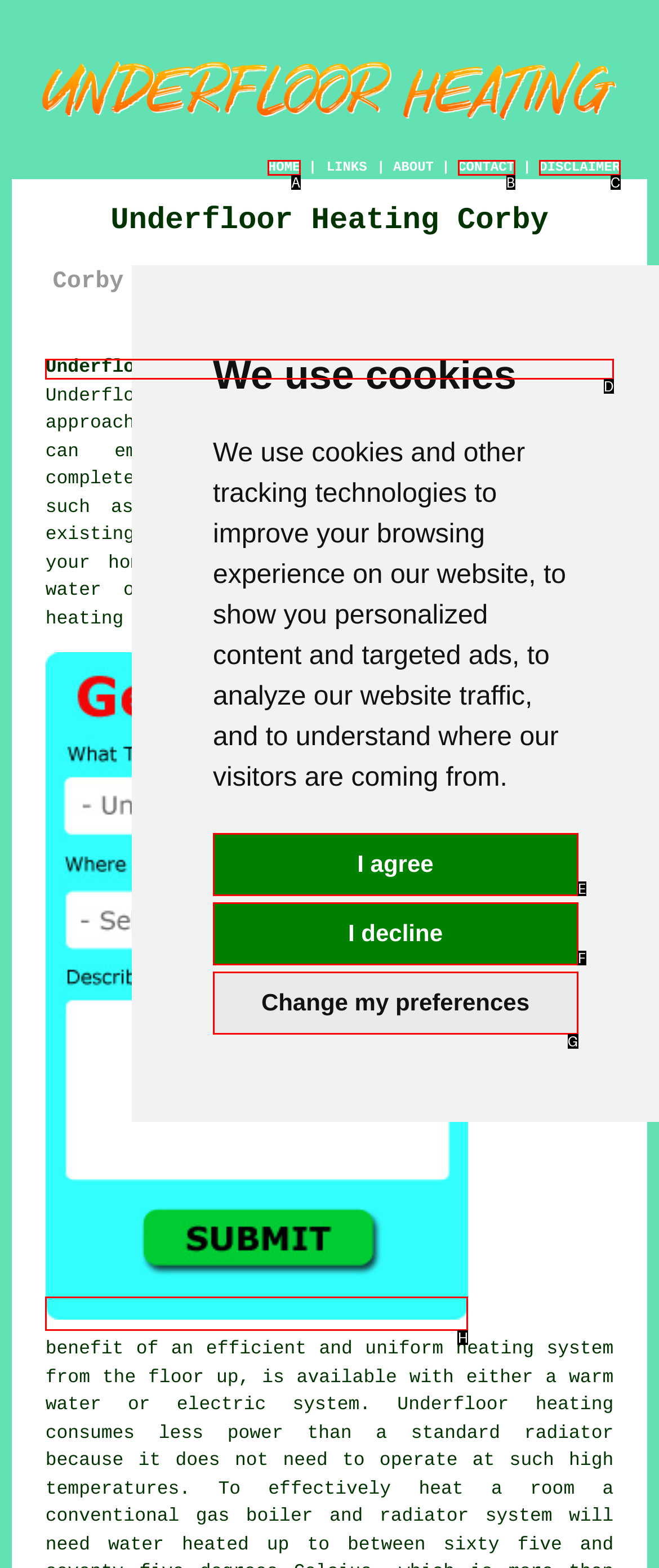Identify the HTML element that corresponds to the description: Thread
Provide the letter of the matching option from the given choices directly.

None